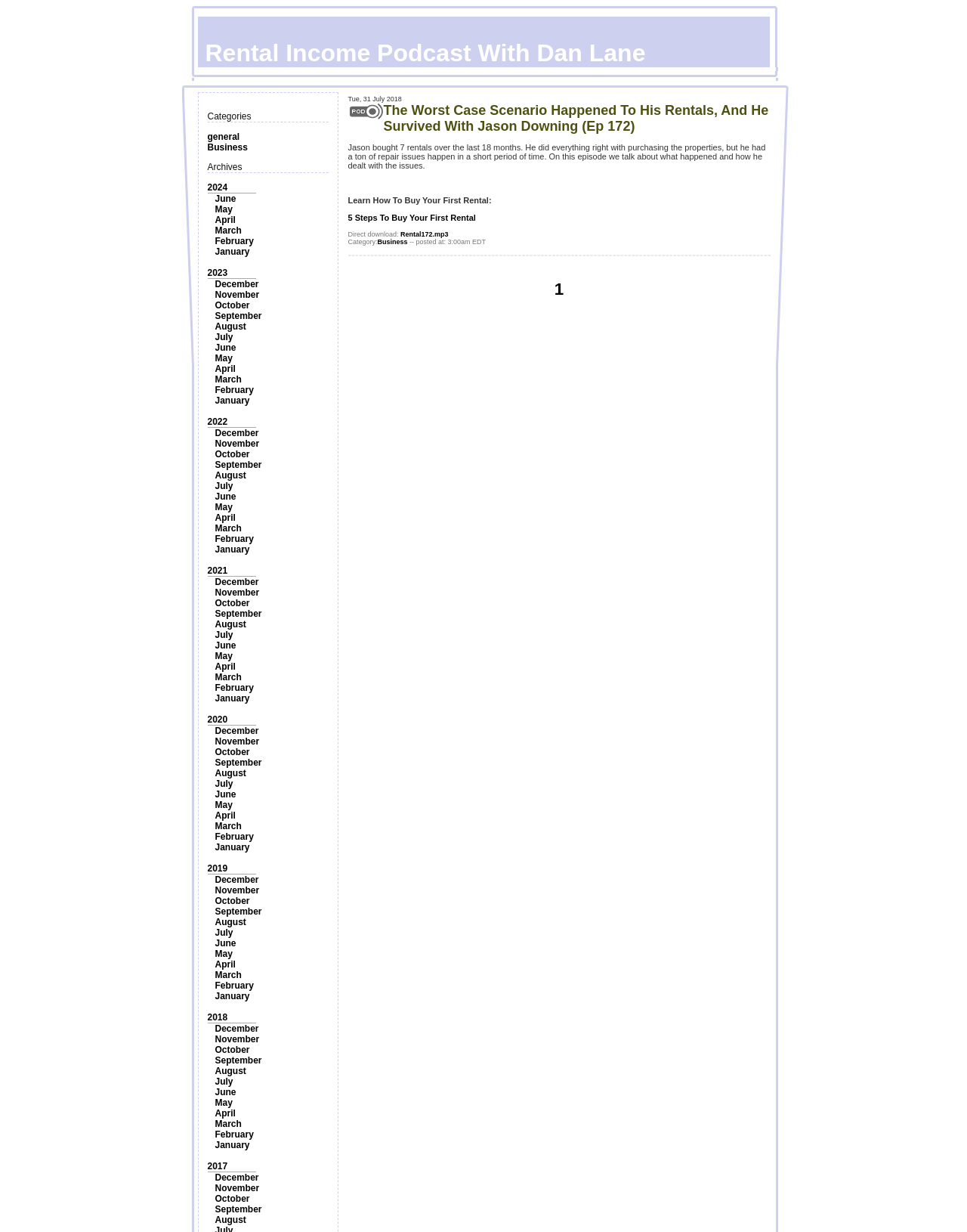What is the category of the podcast?
Look at the screenshot and respond with one word or a short phrase.

Business